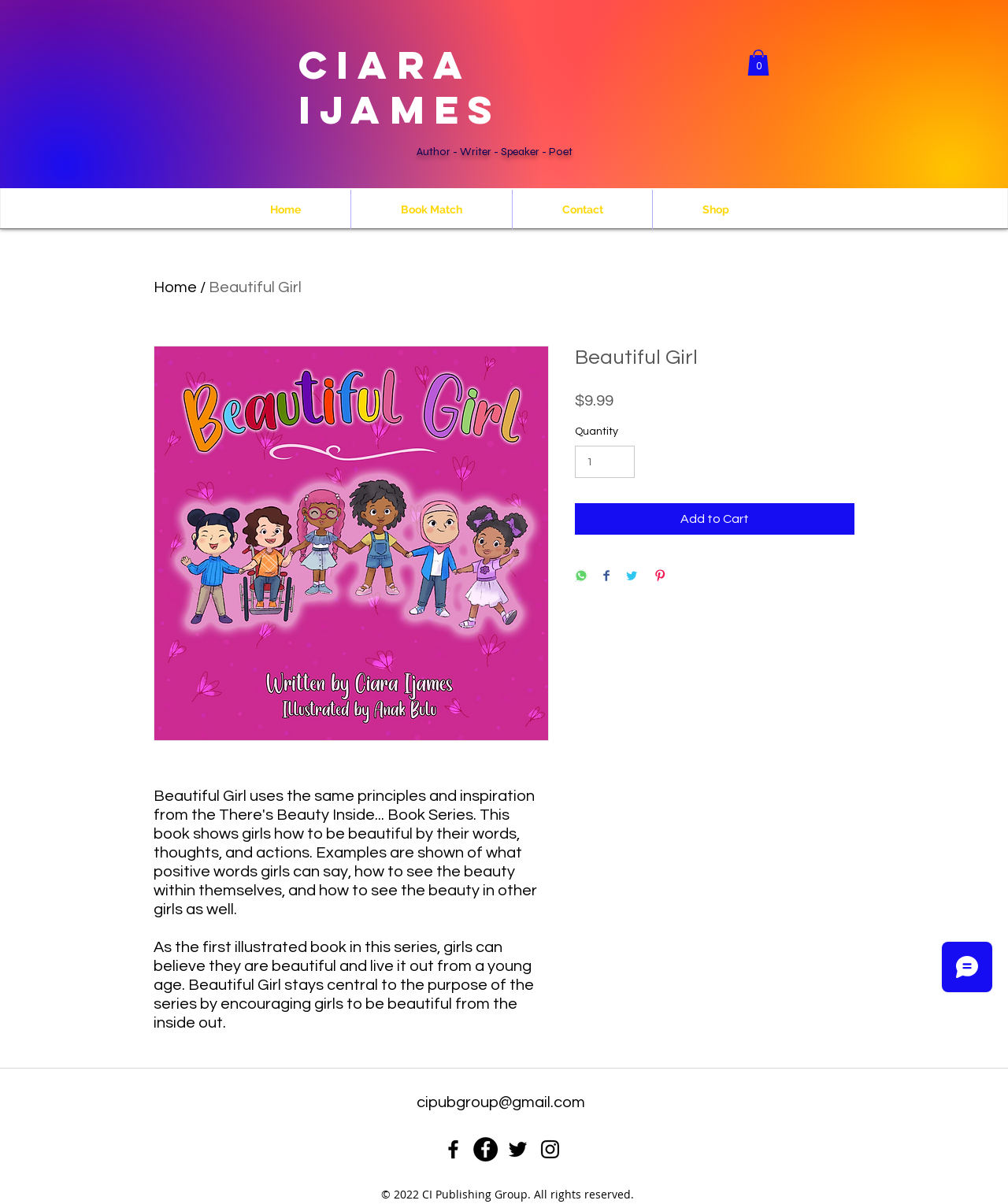Could you locate the bounding box coordinates for the section that should be clicked to accomplish this task: "Visit the Blog page".

None